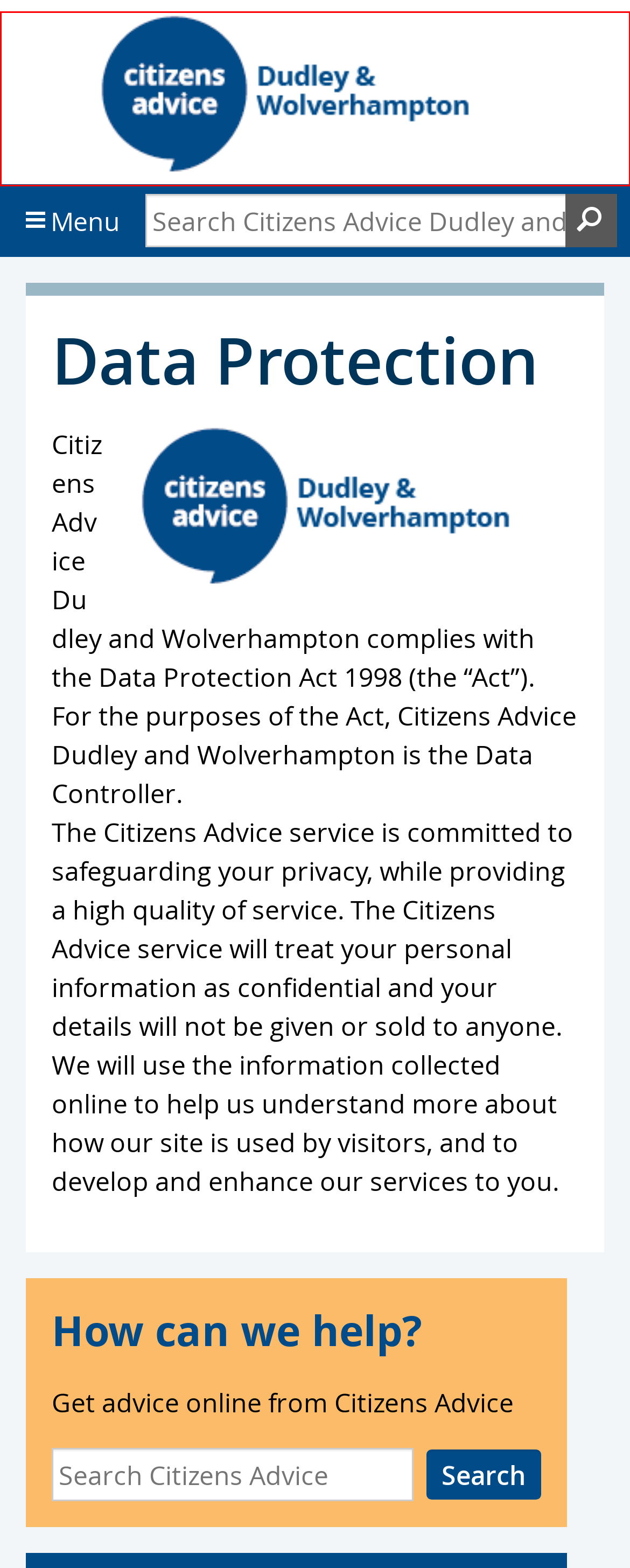You are presented with a screenshot of a webpage with a red bounding box. Select the webpage description that most closely matches the new webpage after clicking the element inside the red bounding box. The options are:
A. Consumer education resources - Citizens Advice
B. Housing - Citizens Advice
C. Citizens Advice Dudley and Wolverhampton
D. Benefits - Citizens Advice
E. Work - Citizens Advice
F. Law and courts - Citizens Advice
G. Privacy Policy – Citizens Advice Dudley and Wolverhampton
H. Family - Citizens Advice

C